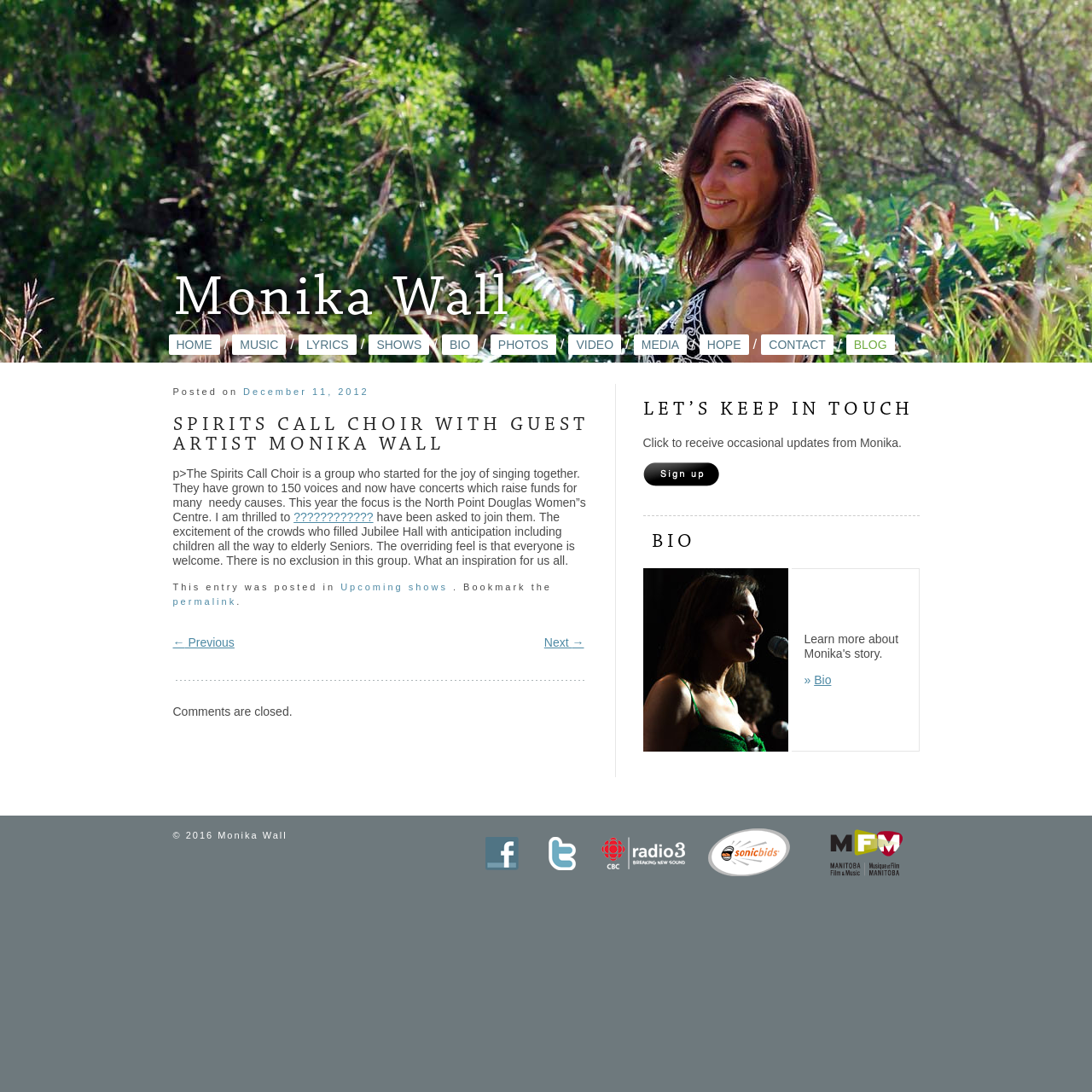What is the name of the guest artist?
Please answer the question as detailed as possible.

The question can be answered by looking at the heading 'Monika Wall' at the top of the webpage, which indicates that Monika Wall is the guest artist.